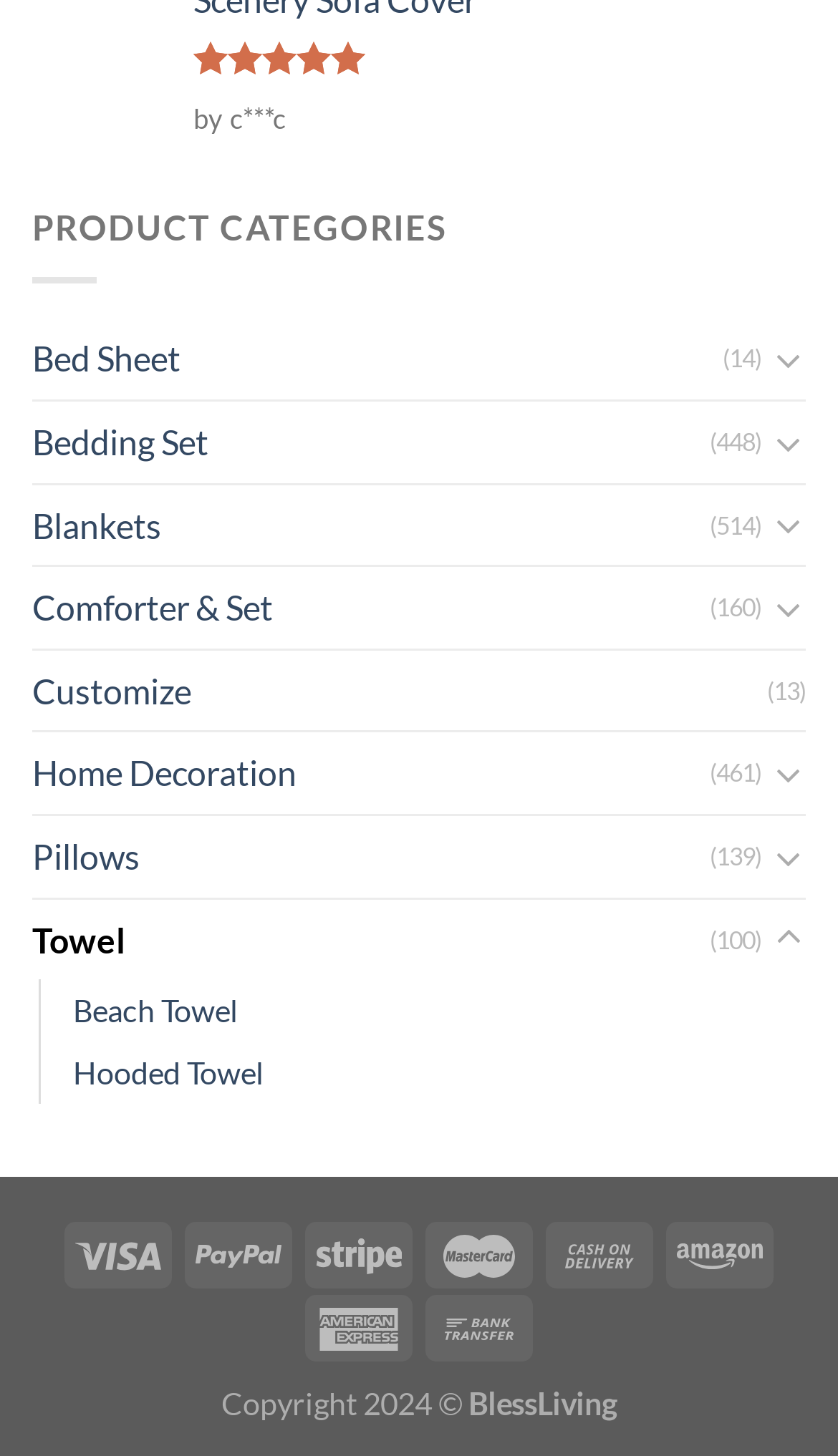What is the rating of the product?
Please ensure your answer is as detailed and informative as possible.

The rating of the product is 5 out of 5, which is indicated by the image 'Rated 5 out of 5' at the top of the webpage.